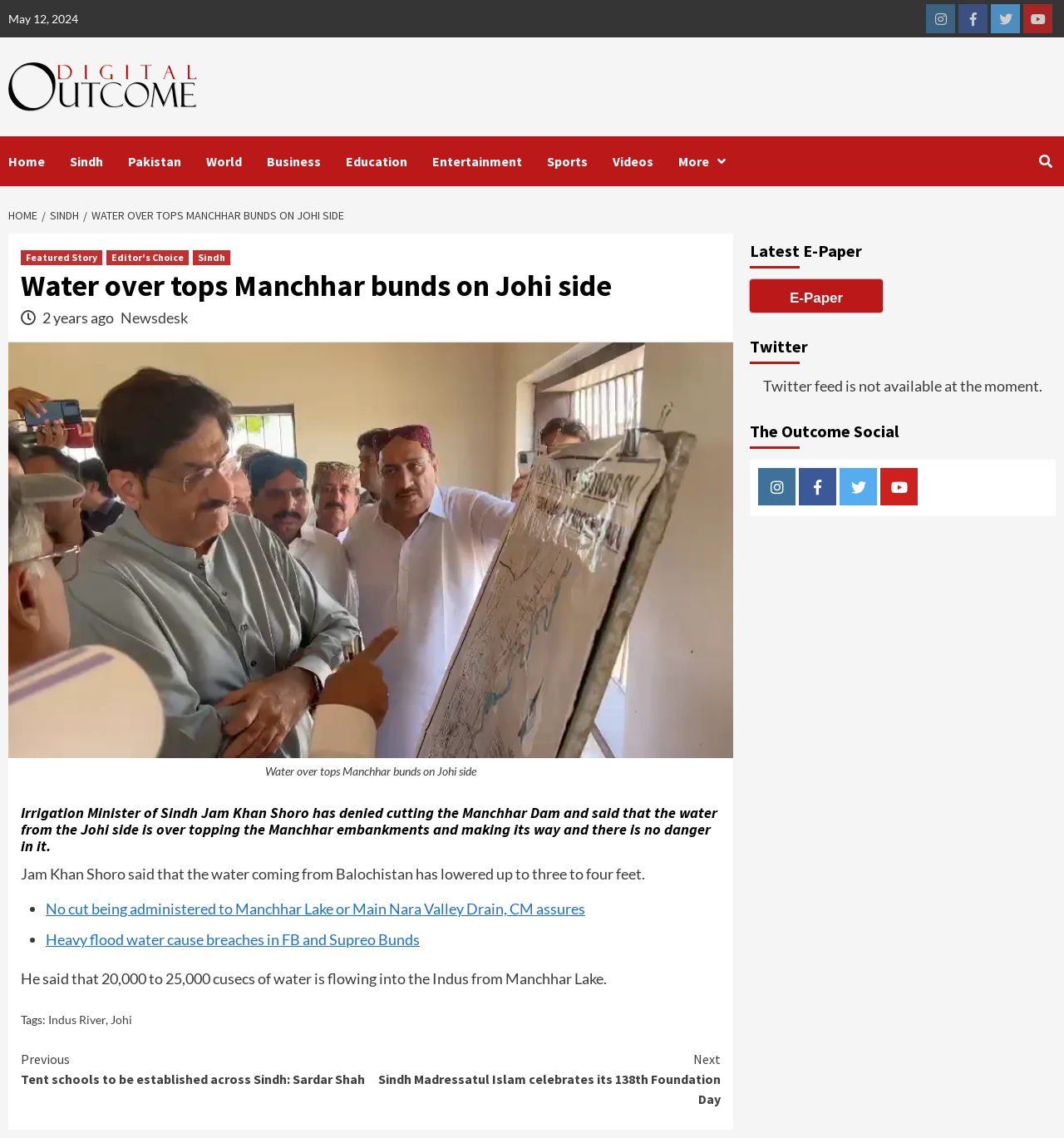How many categories are listed in the navigation menu?
Look at the image and respond with a one-word or short-phrase answer.

8